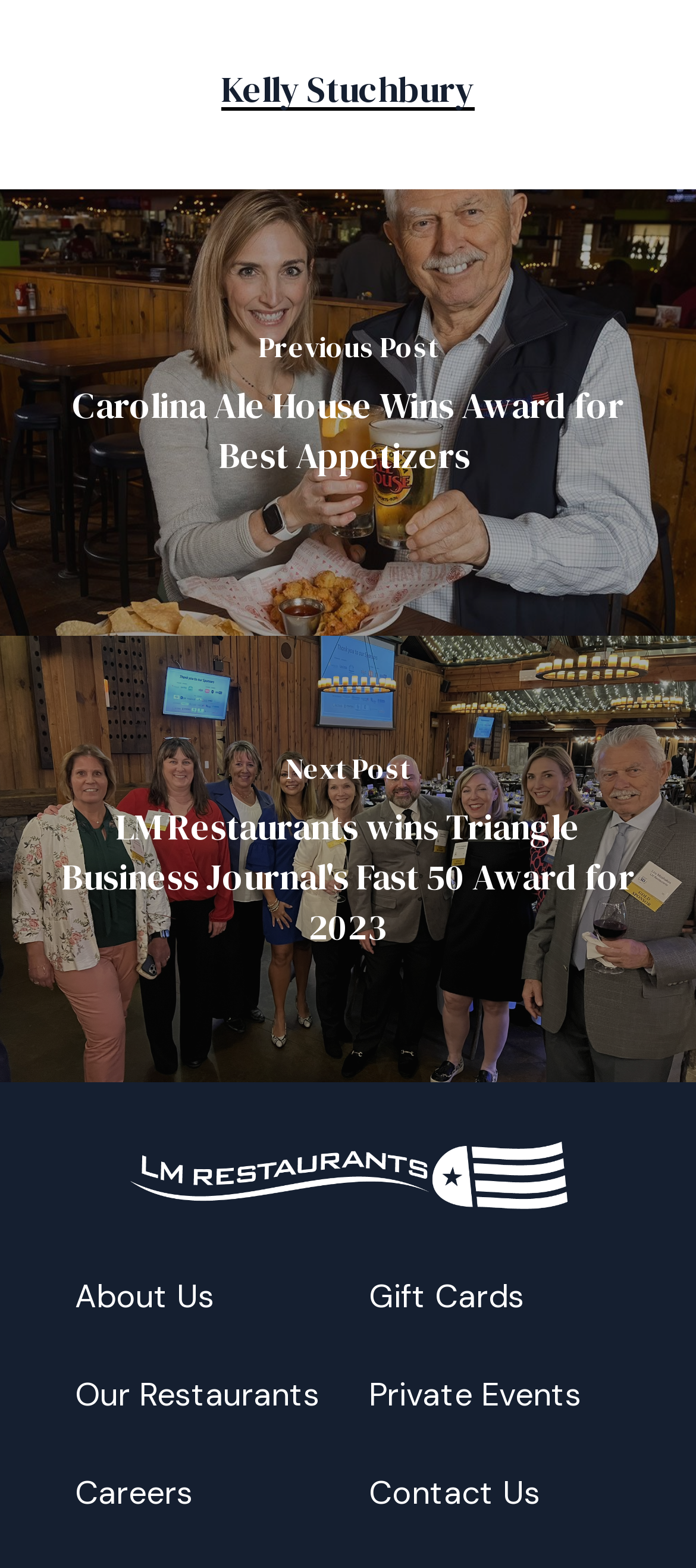Answer in one word or a short phrase: 
What is the title of the next post?

LM Restaurants wins Triangle Business Journal's Fast 50 Award for 2023